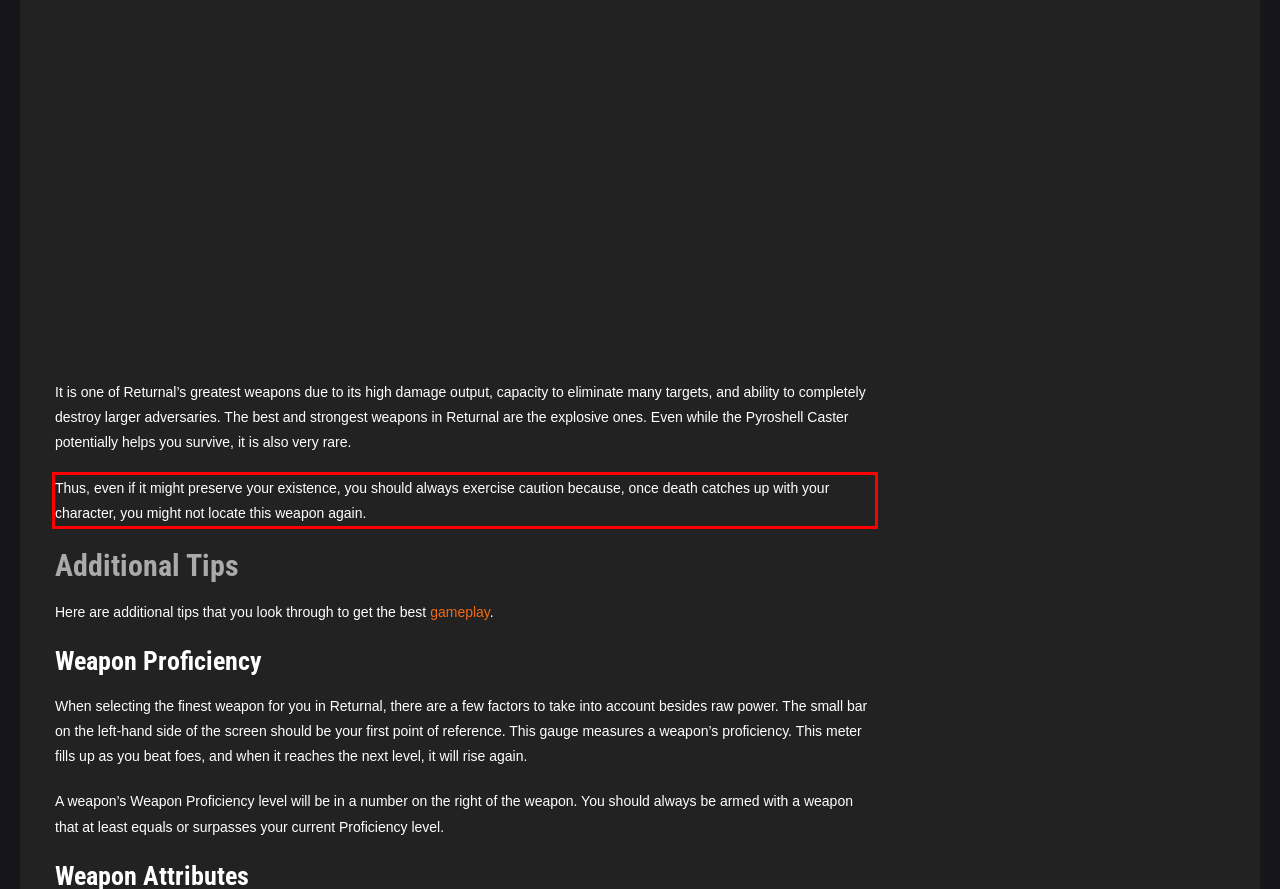Please perform OCR on the text within the red rectangle in the webpage screenshot and return the text content.

Thus, even if it might preserve your existence, you should always exercise caution because, once death catches up with your character, you might not locate this weapon again.